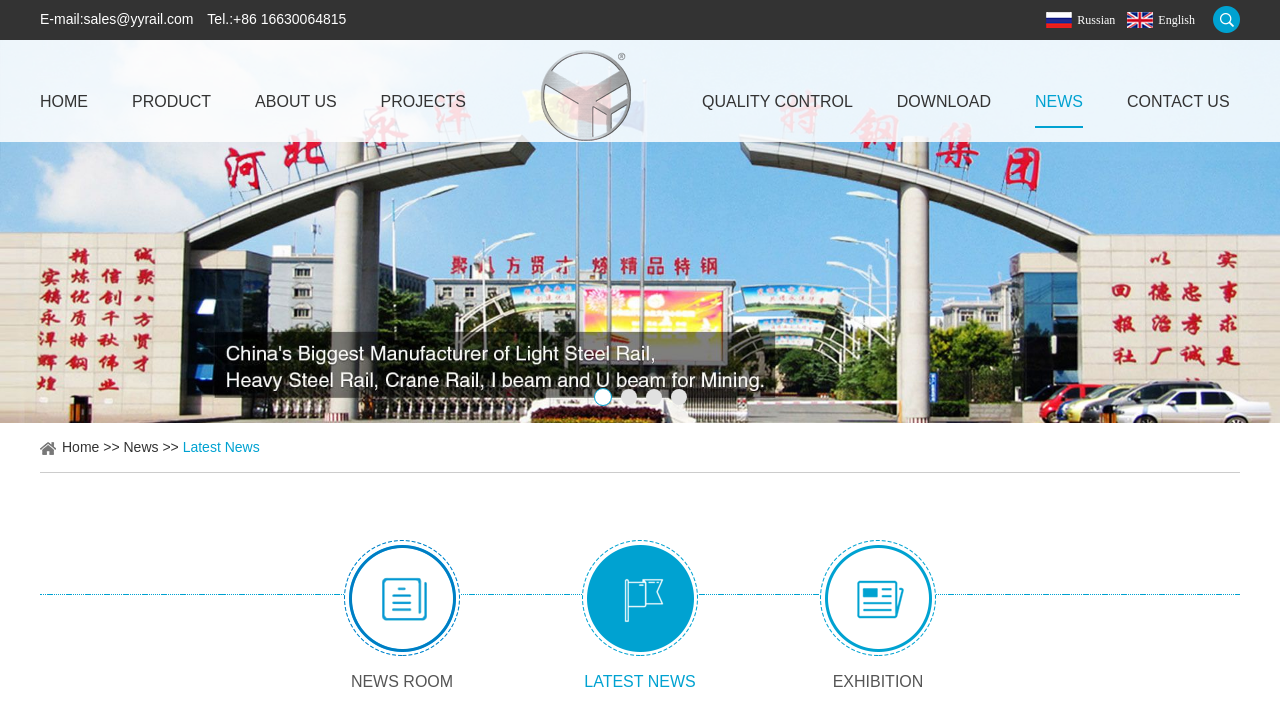Determine the bounding box coordinates for the area that needs to be clicked to fulfill this task: "Go to the NEWS section". The coordinates must be given as four float numbers between 0 and 1, i.e., [left, top, right, bottom].

[0.809, 0.132, 0.846, 0.182]